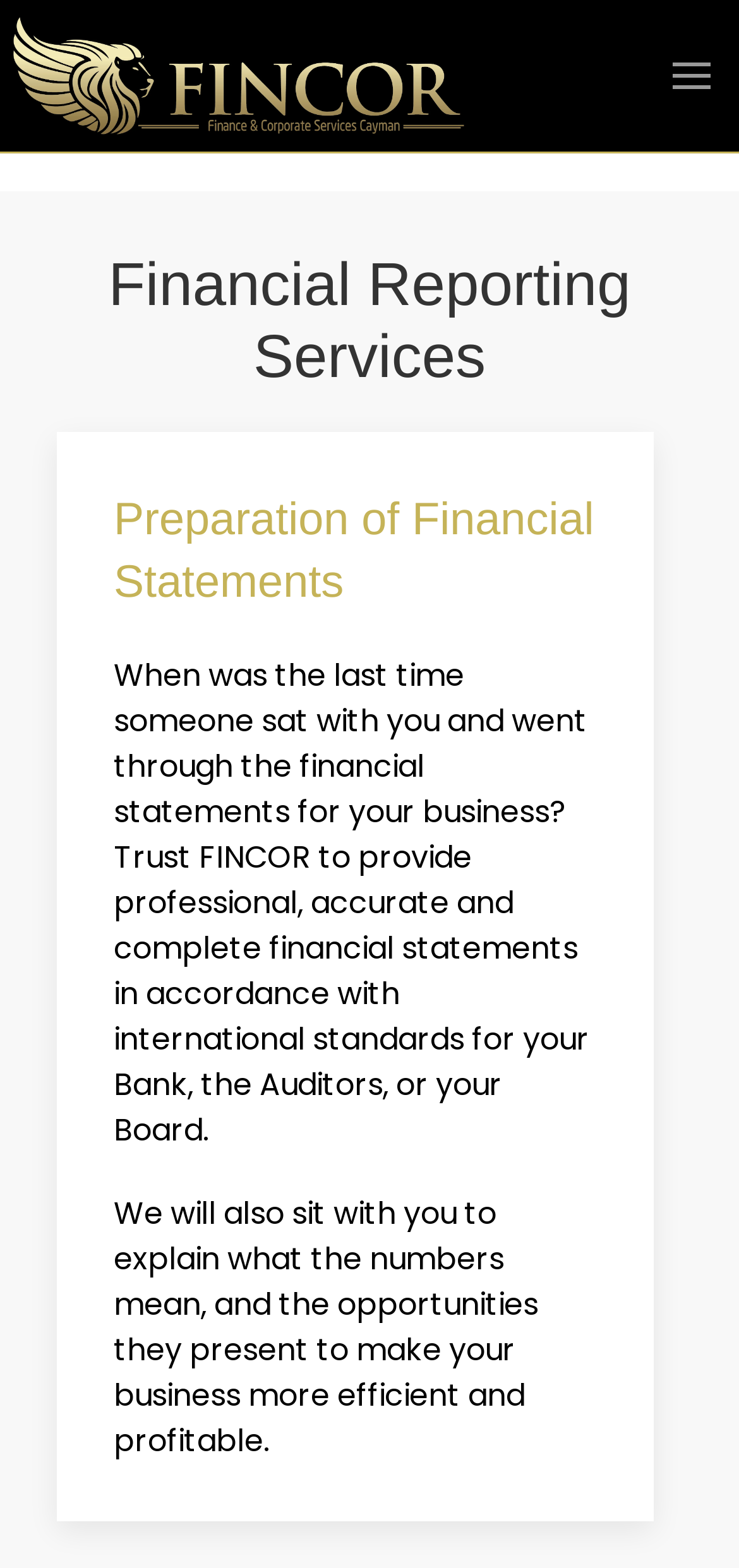What is the tone of the webpage?
Provide a fully detailed and comprehensive answer to the question.

The language used on the webpage is formal and professional, with phrases such as 'international standards' and 'accurate and complete financial statements'. The tone is also helpful and explanatory, as evidenced by the offer to sit with clients and explain their financial statements. Overall, the tone of the webpage is professional and informative.